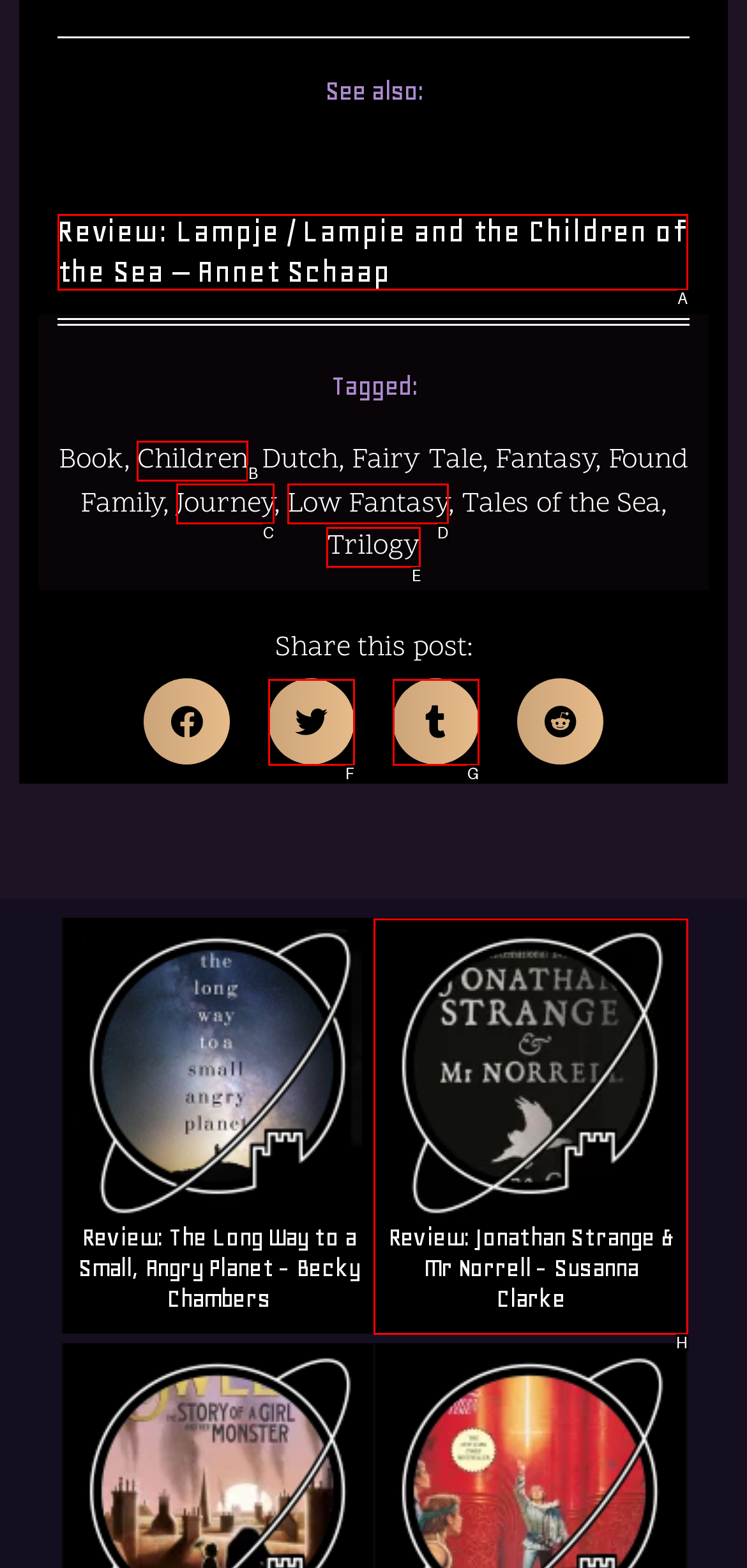Tell me which one HTML element best matches the description: Low Fantasy
Answer with the option's letter from the given choices directly.

D